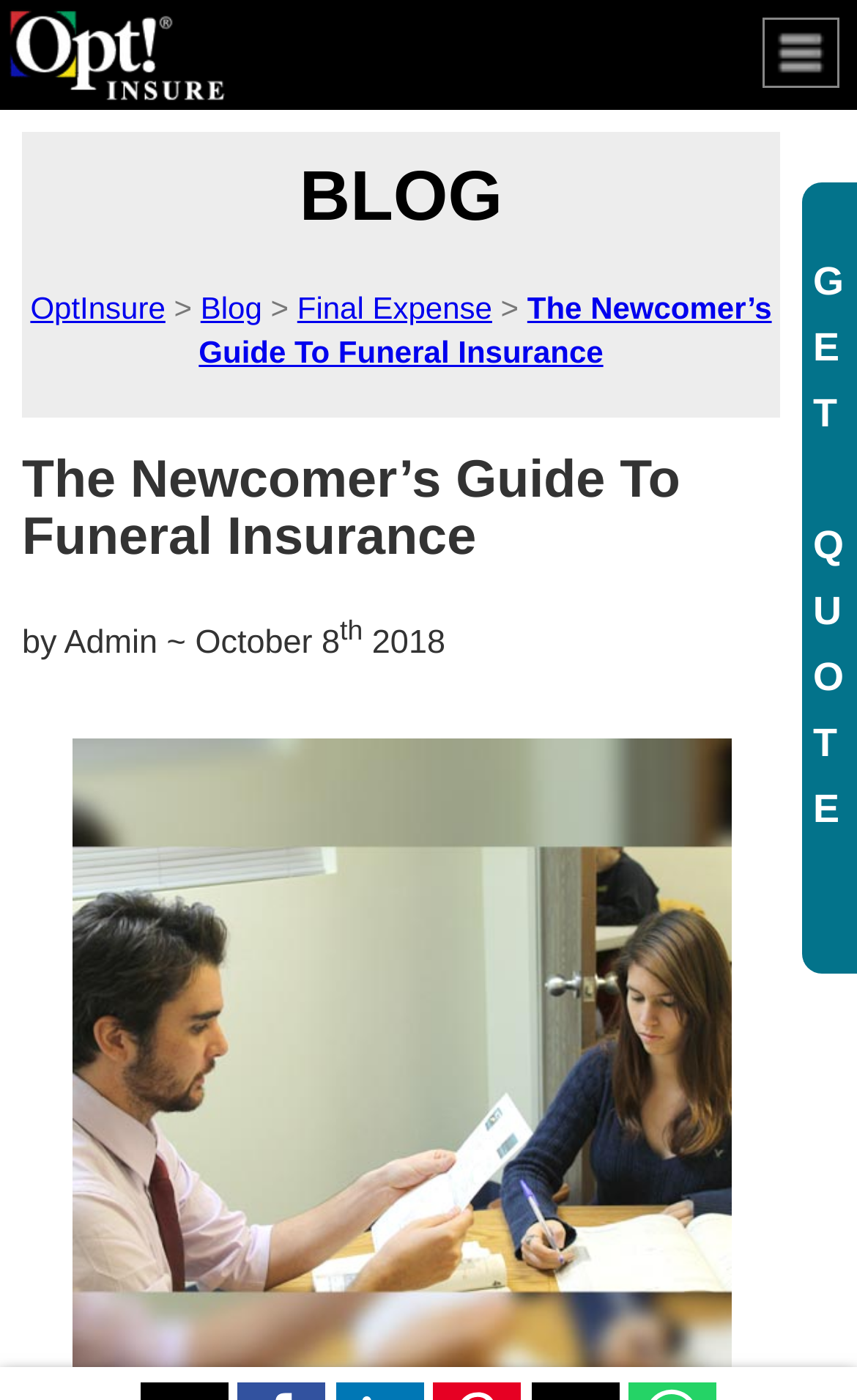Determine the bounding box coordinates in the format (top-left x, top-left y, bottom-right x, bottom-right y). Ensure all values are floating point numbers between 0 and 1. Identify the bounding box of the UI element described by: Blog

[0.234, 0.207, 0.306, 0.232]